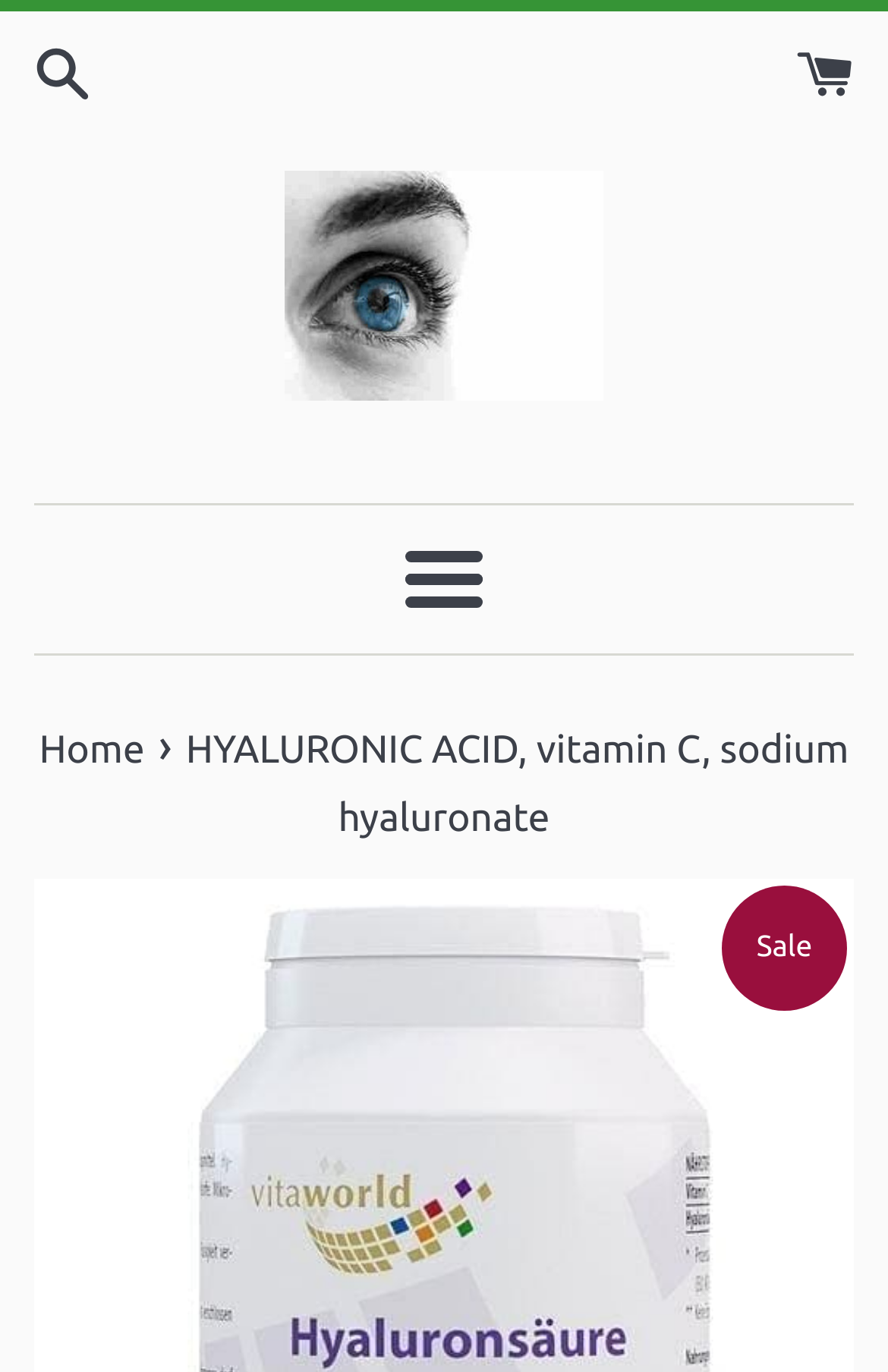What is the purpose of the button with the text 'Menu'?
Refer to the image and provide a concise answer in one word or phrase.

To open a menu